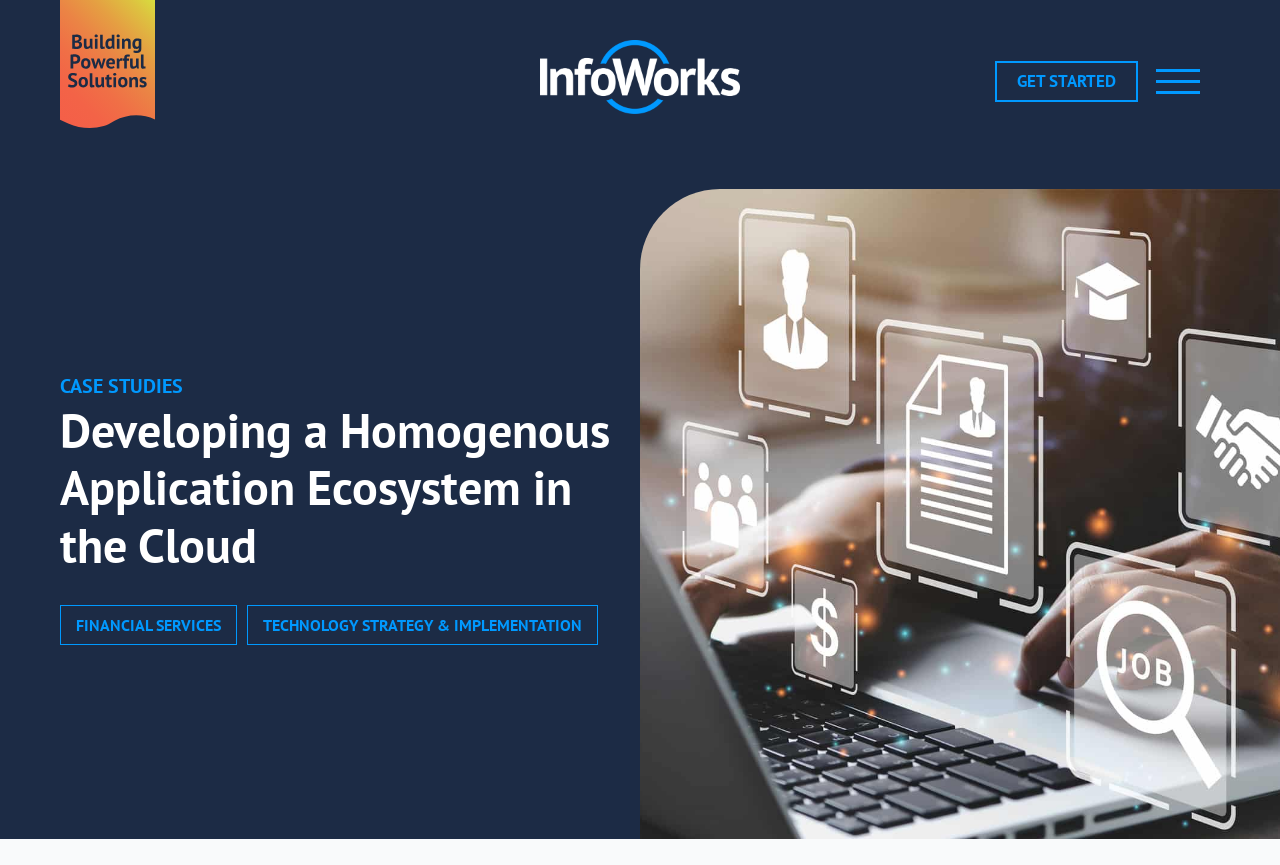What is the second main category in the navigation menu?
Look at the image and respond with a one-word or short phrase answer.

FINANCIAL SERVICES